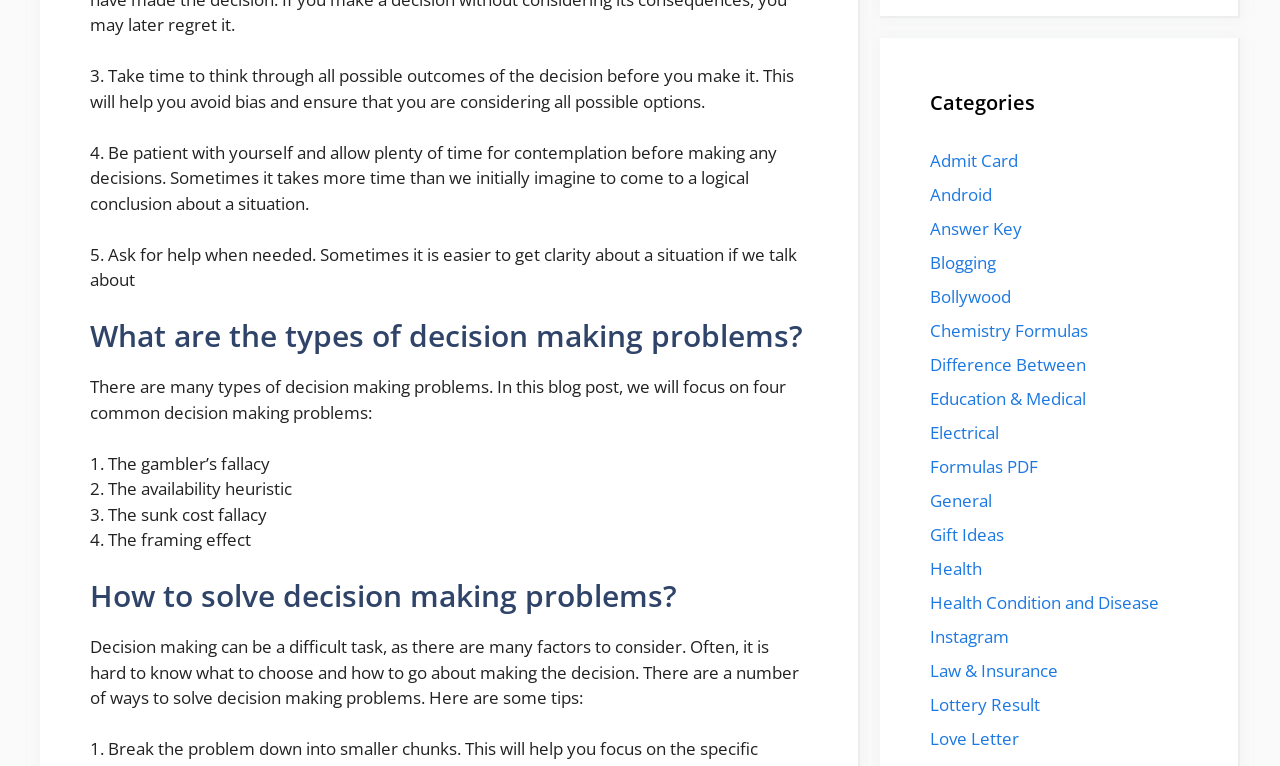How many decision making problems are discussed in the blog post?
Using the image, respond with a single word or phrase.

4